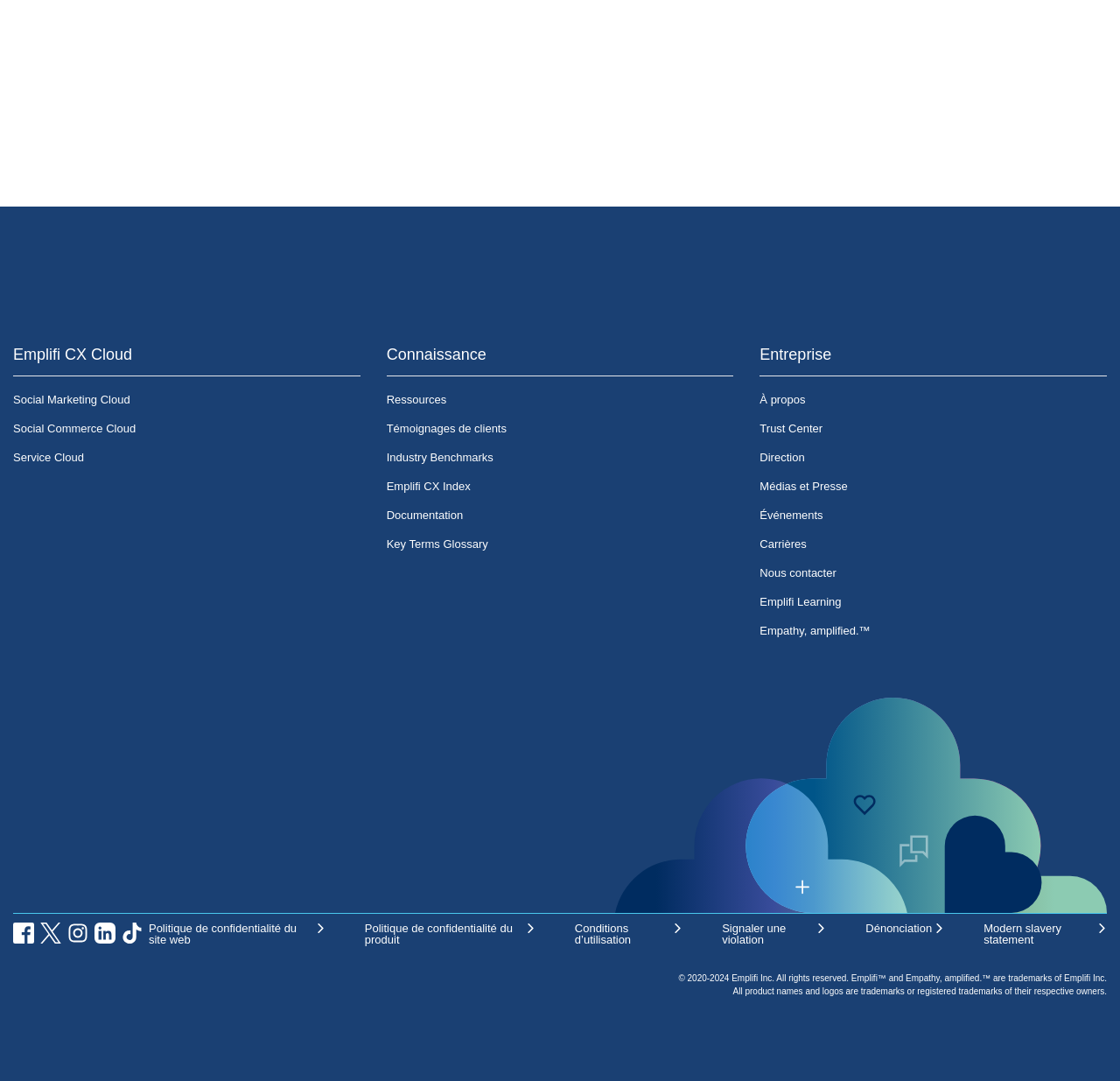What is the name of the company?
Refer to the image and give a detailed answer to the question.

The name of the company can be found in the top-left corner of the webpage, where it is written as 'Emplifi CX Cloud' and also as a standalone link 'Emplifi' at the bottom of the page.